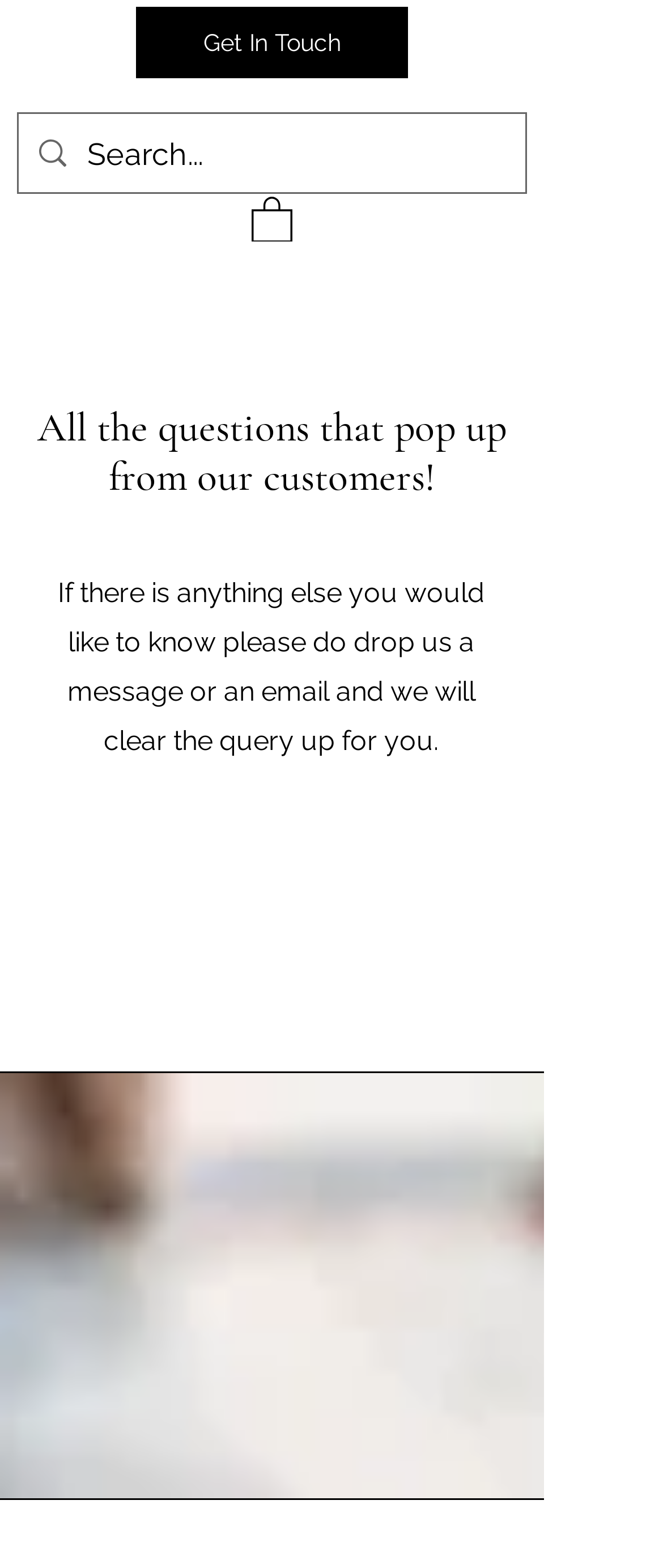Find and provide the bounding box coordinates for the UI element described here: "Get In Touch". The coordinates should be given as four float numbers between 0 and 1: [left, top, right, bottom].

[0.205, 0.004, 0.615, 0.05]